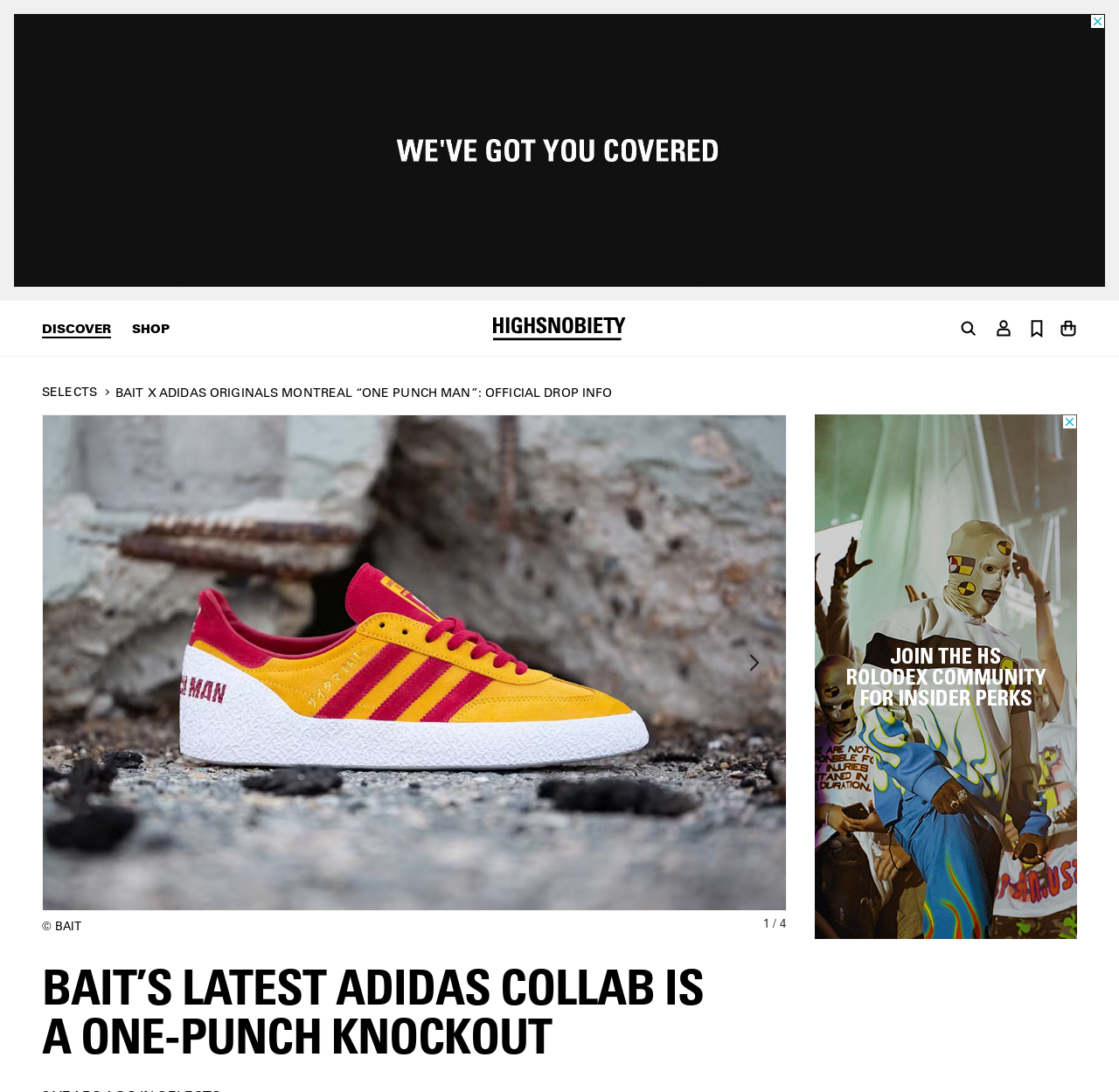How many images are on the webpage?
Based on the image content, provide your answer in one word or a short phrase.

At least 5